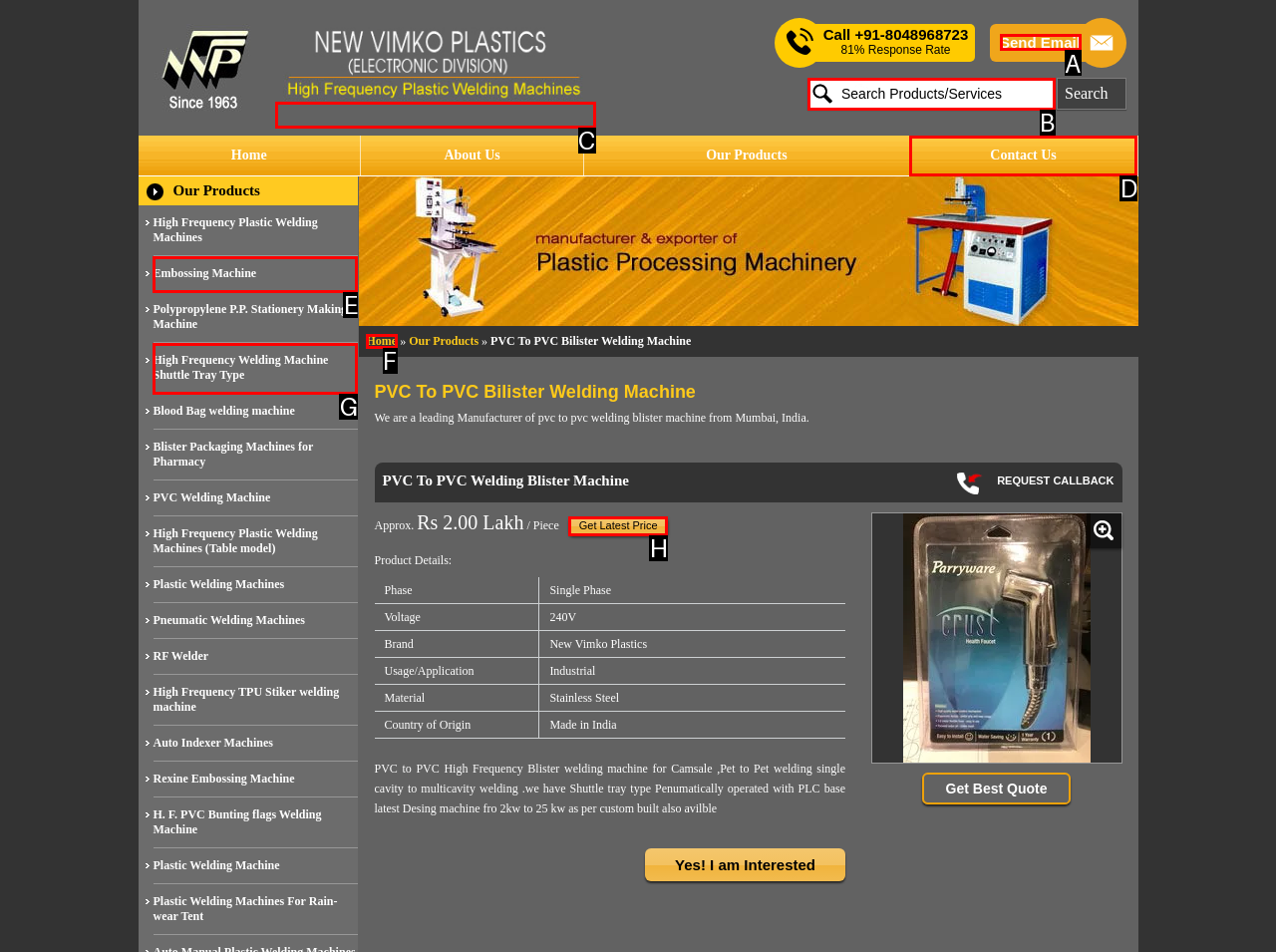Find the option you need to click to complete the following instruction: Send an email to New Vimko Plastic
Answer with the corresponding letter from the choices given directly.

A